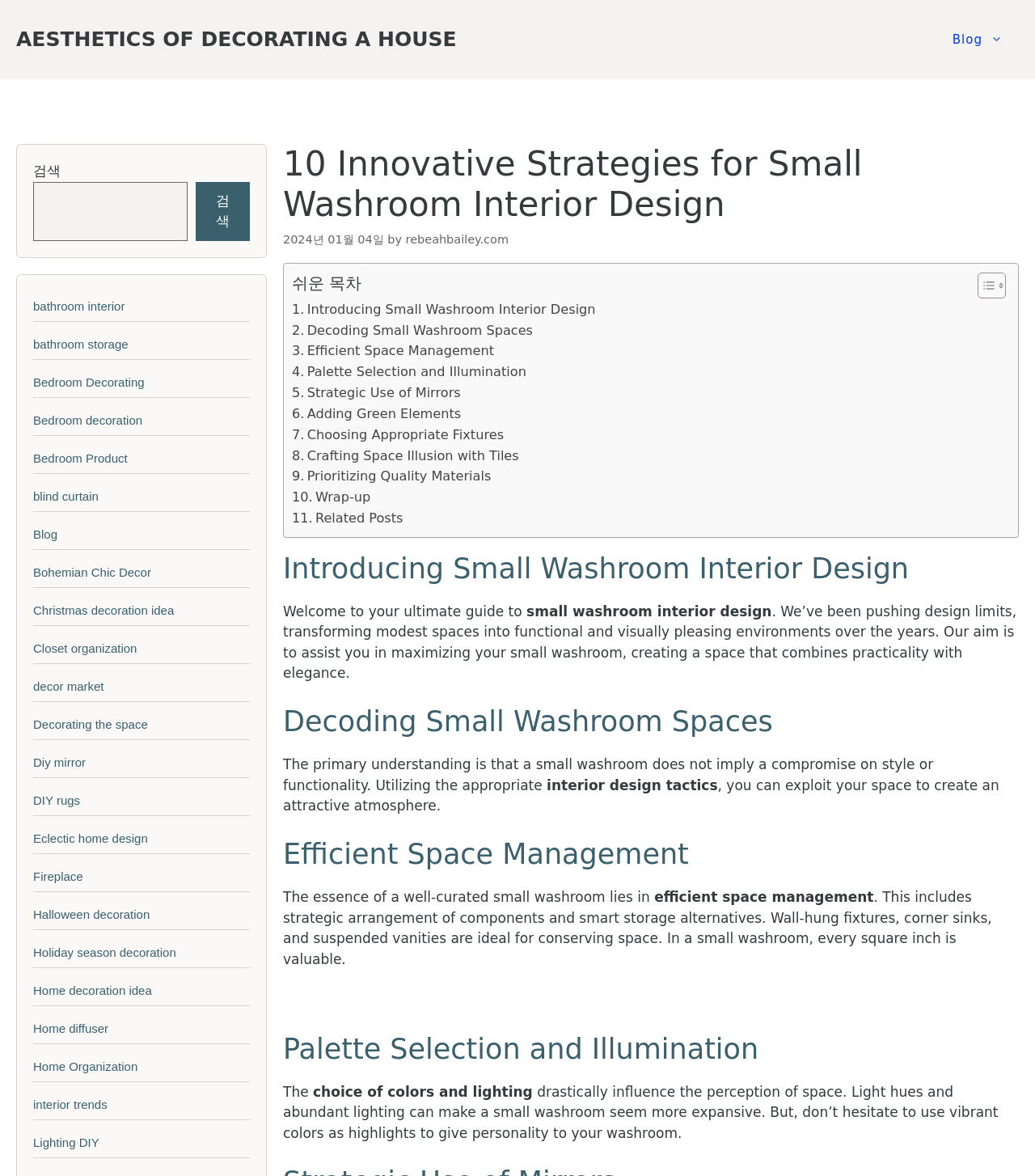Provide a single word or phrase answer to the question: 
What is the purpose of the 'Toggle Table of Content' button?

To show or hide table of content